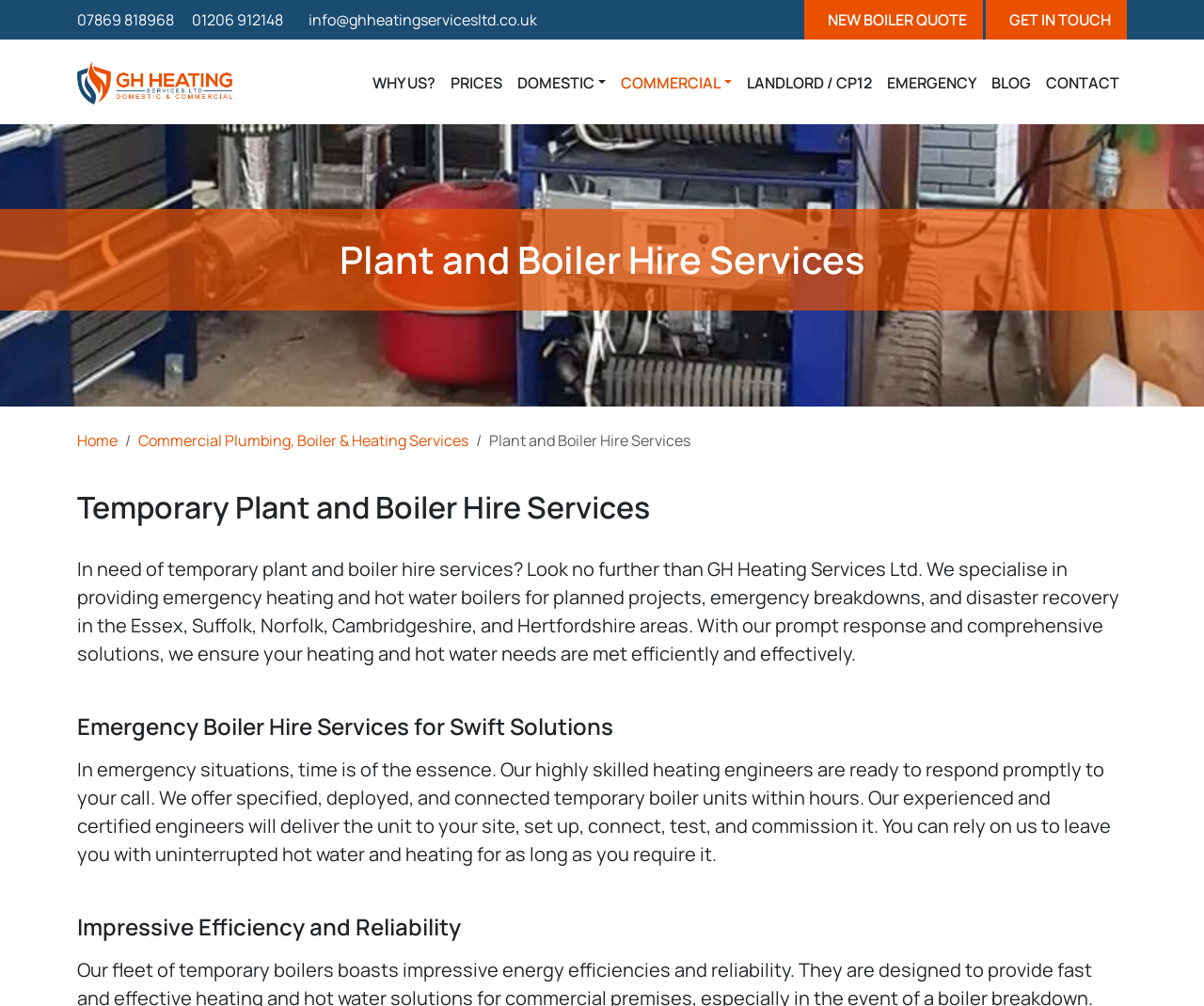For the given element description Get in touch, determine the bounding box coordinates of the UI element. The coordinates should follow the format (top-left x, top-left y, bottom-right x, bottom-right y) and be within the range of 0 to 1.

[0.819, 0.0, 0.936, 0.039]